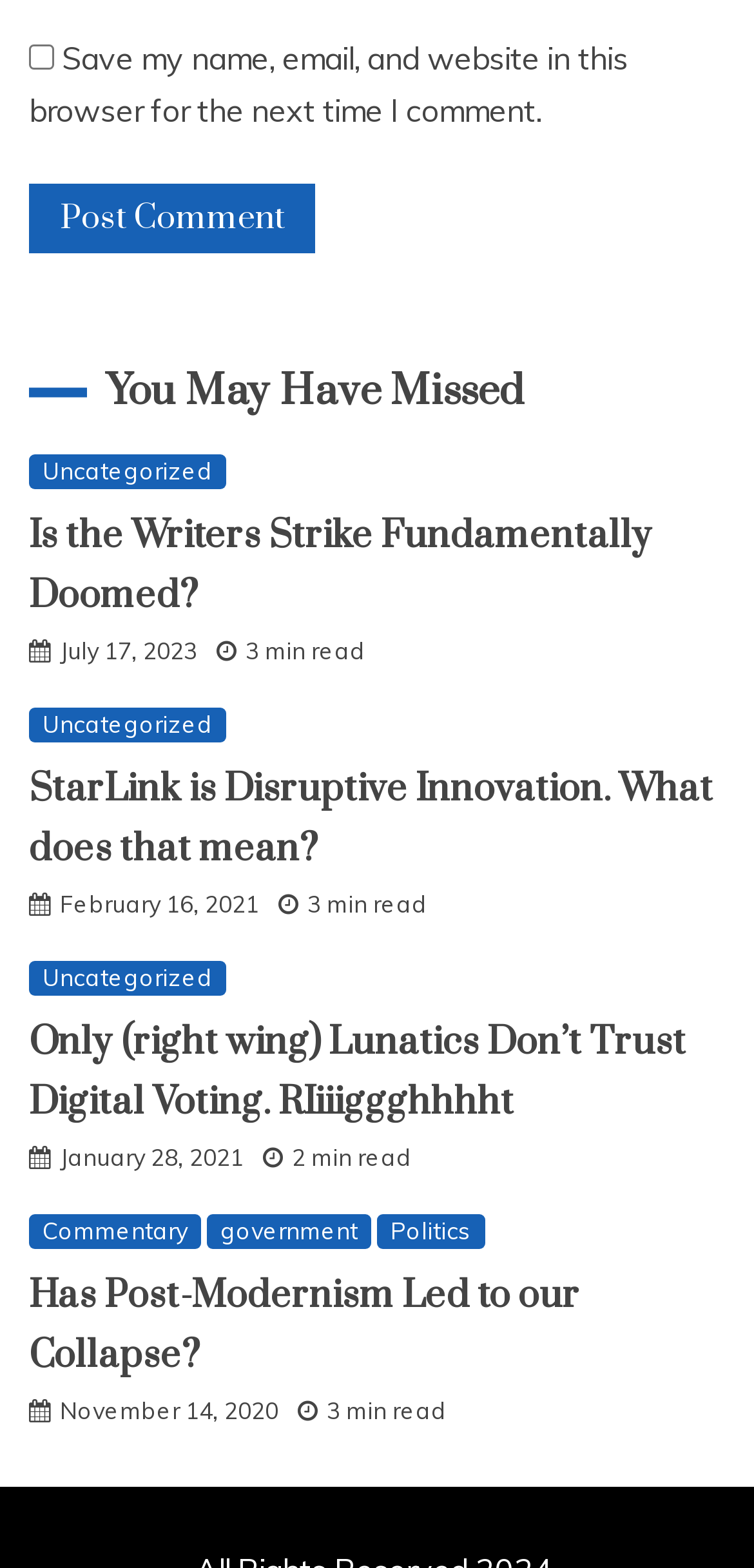Please find the bounding box coordinates of the element that needs to be clicked to perform the following instruction: "Check the checkbox to save your name and email". The bounding box coordinates should be four float numbers between 0 and 1, represented as [left, top, right, bottom].

[0.038, 0.028, 0.072, 0.044]